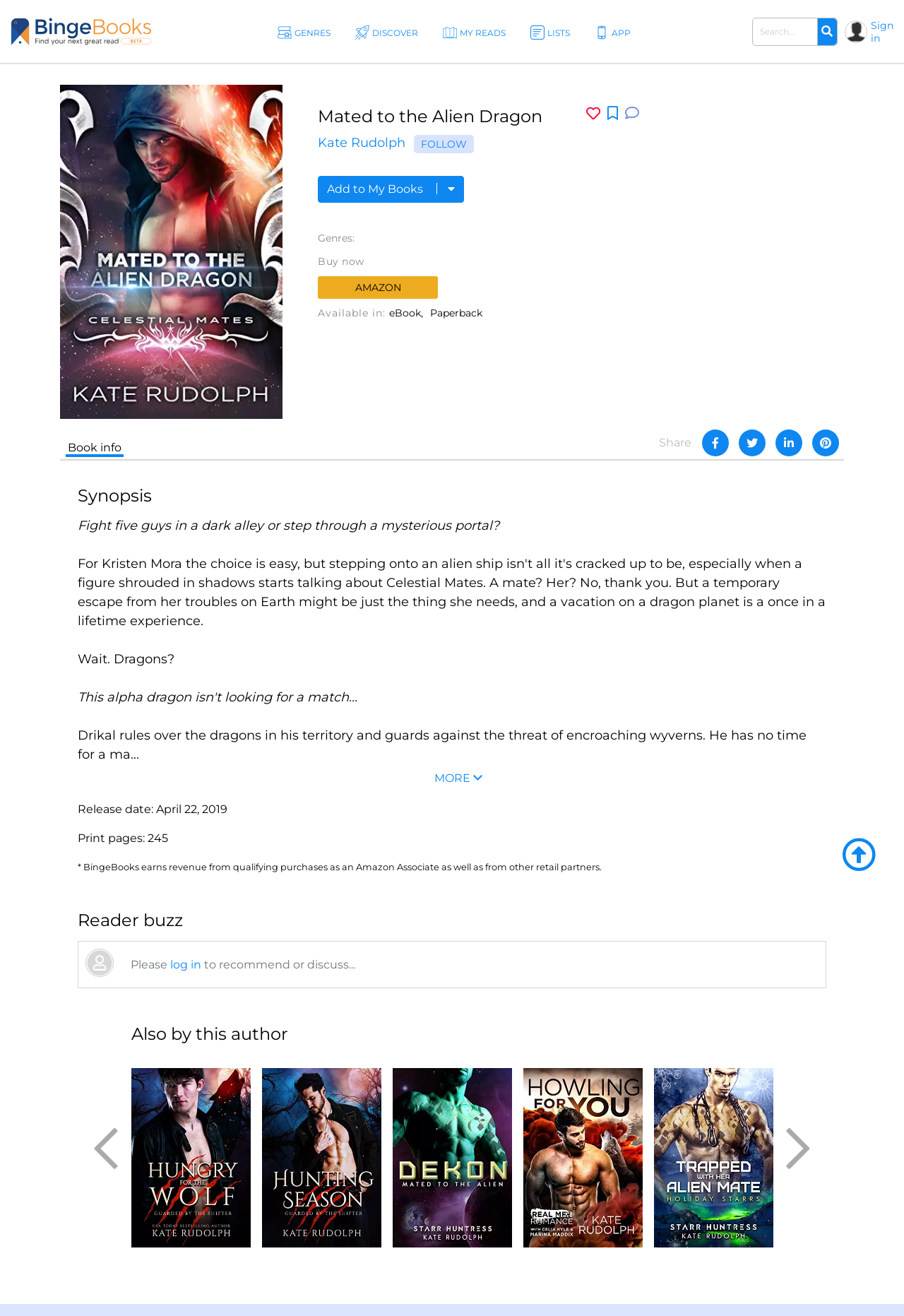From the screenshot, find the bounding box of the UI element matching this description: "Sign in". Supply the bounding box coordinates in the form [left, top, right, bottom], each a float between 0 and 1.

[0.963, 0.014, 0.988, 0.034]